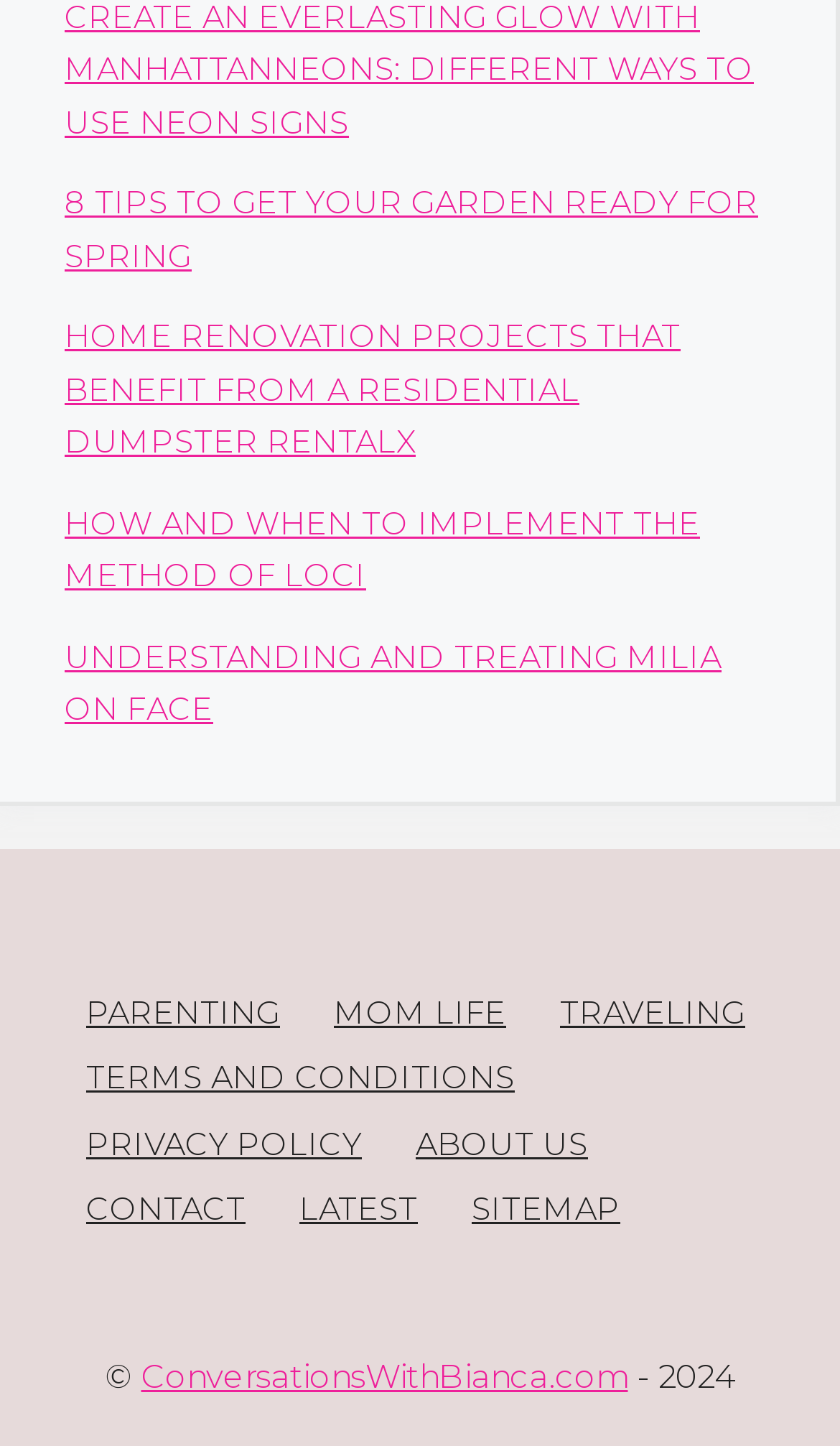Use a single word or phrase to answer the following:
What type of page is this website?

Blog